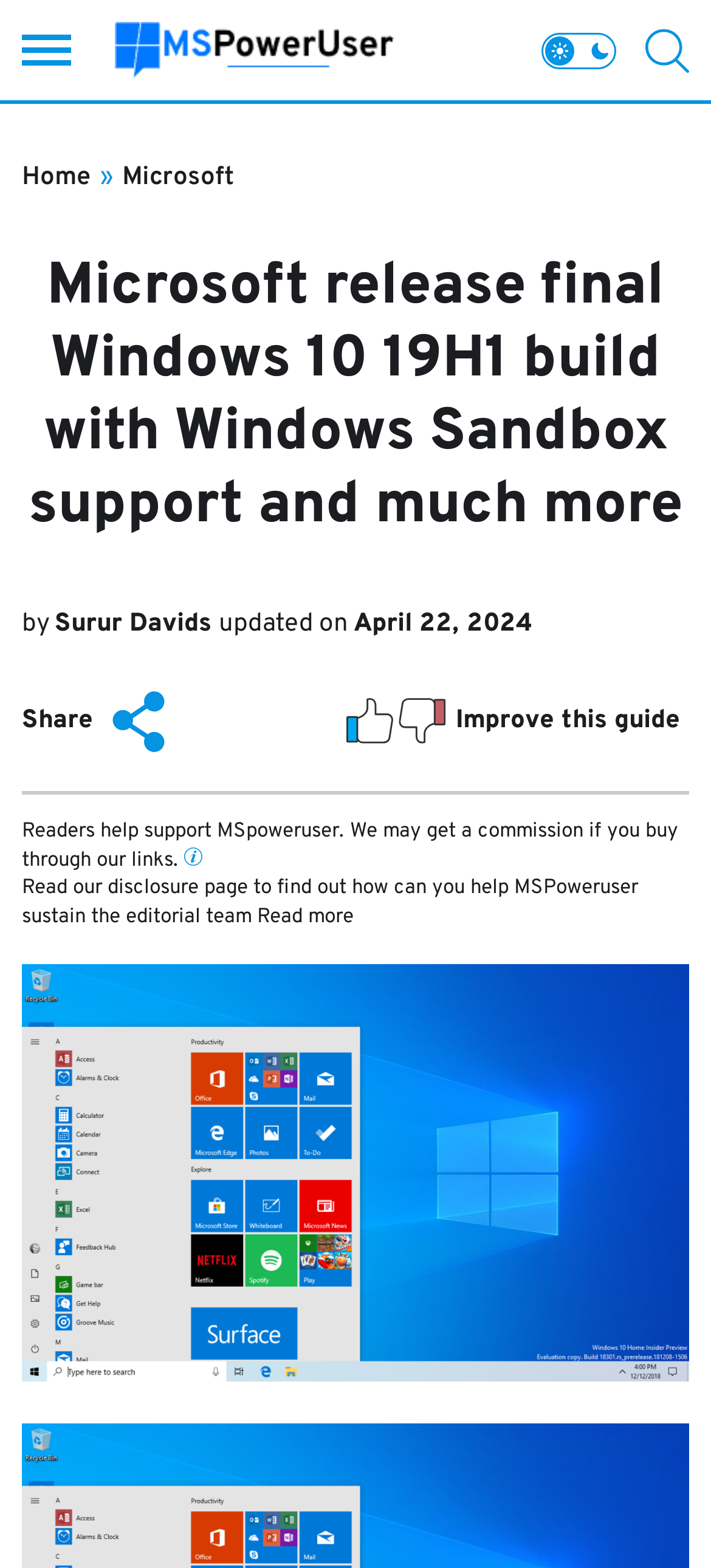Examine the image and give a thorough answer to the following question:
When was the article published?

The publication date of the article can be found below the title of the article, where it says 'Published on December 19, 2018'.